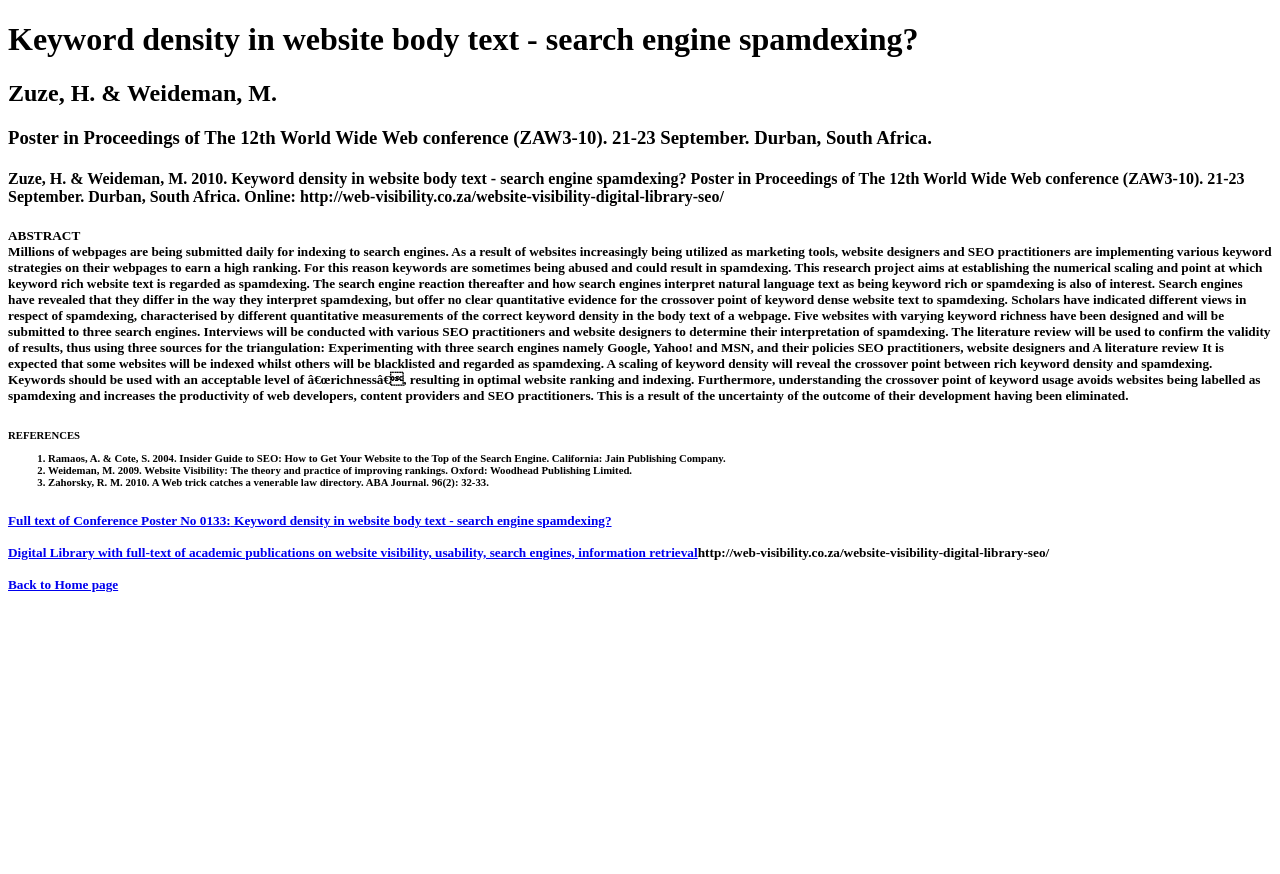What is the title of the research project?
Answer the question with a detailed explanation, including all necessary information.

The title of the research project is mentioned in the first heading element, which is 'Keyword density in website body text - search engine spamdexing?'. This title is also repeated in the abstract section, which provides a brief overview of the research project.